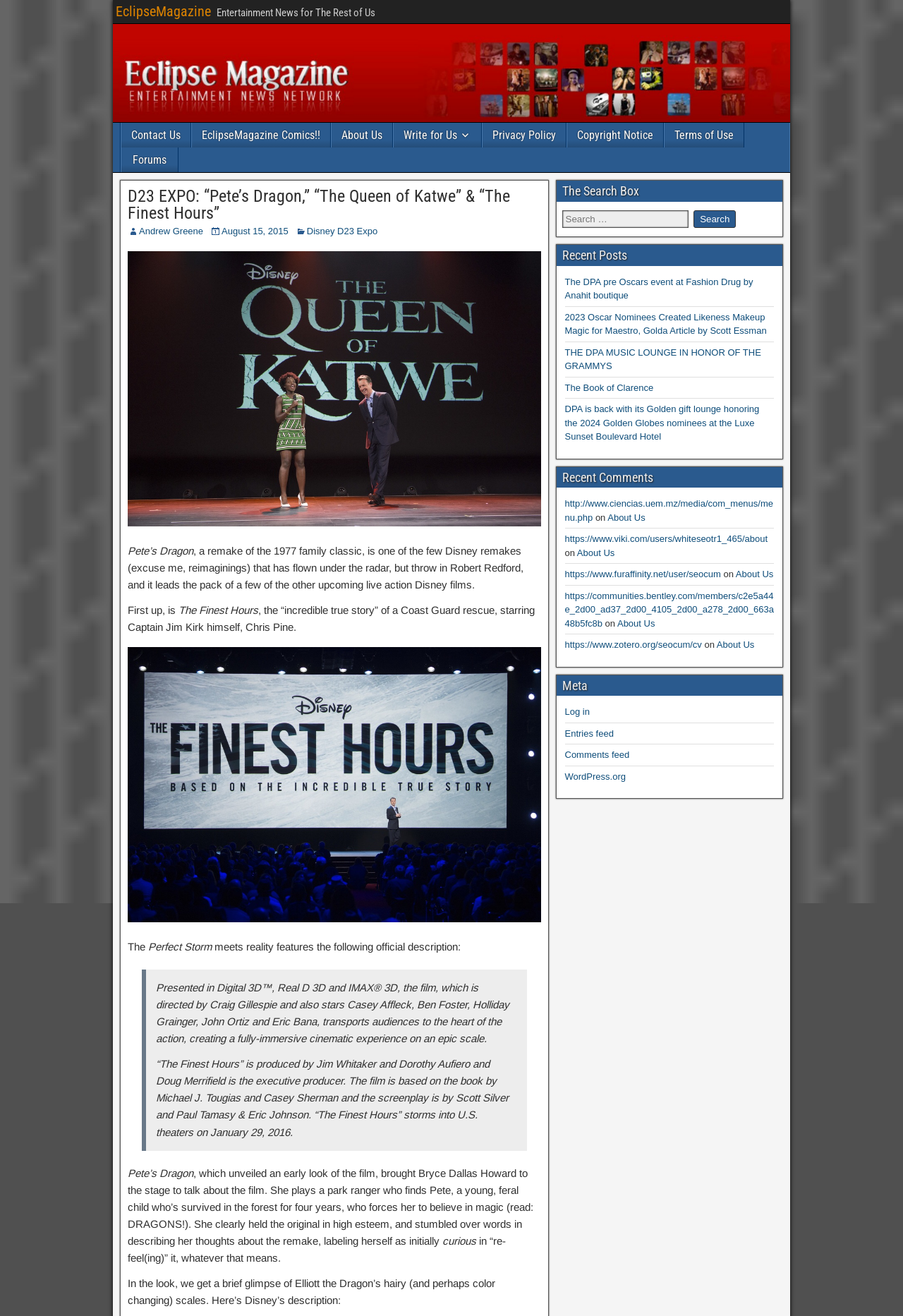What is the name of the actress who plays a park ranger in Pete's Dragon?
Please utilize the information in the image to give a detailed response to the question.

The name of the actress can be found in the article section, which mentions that Bryce Dallas Howard plays a park ranger who finds Pete, a young, feral child who’s survived in the forest for four years.